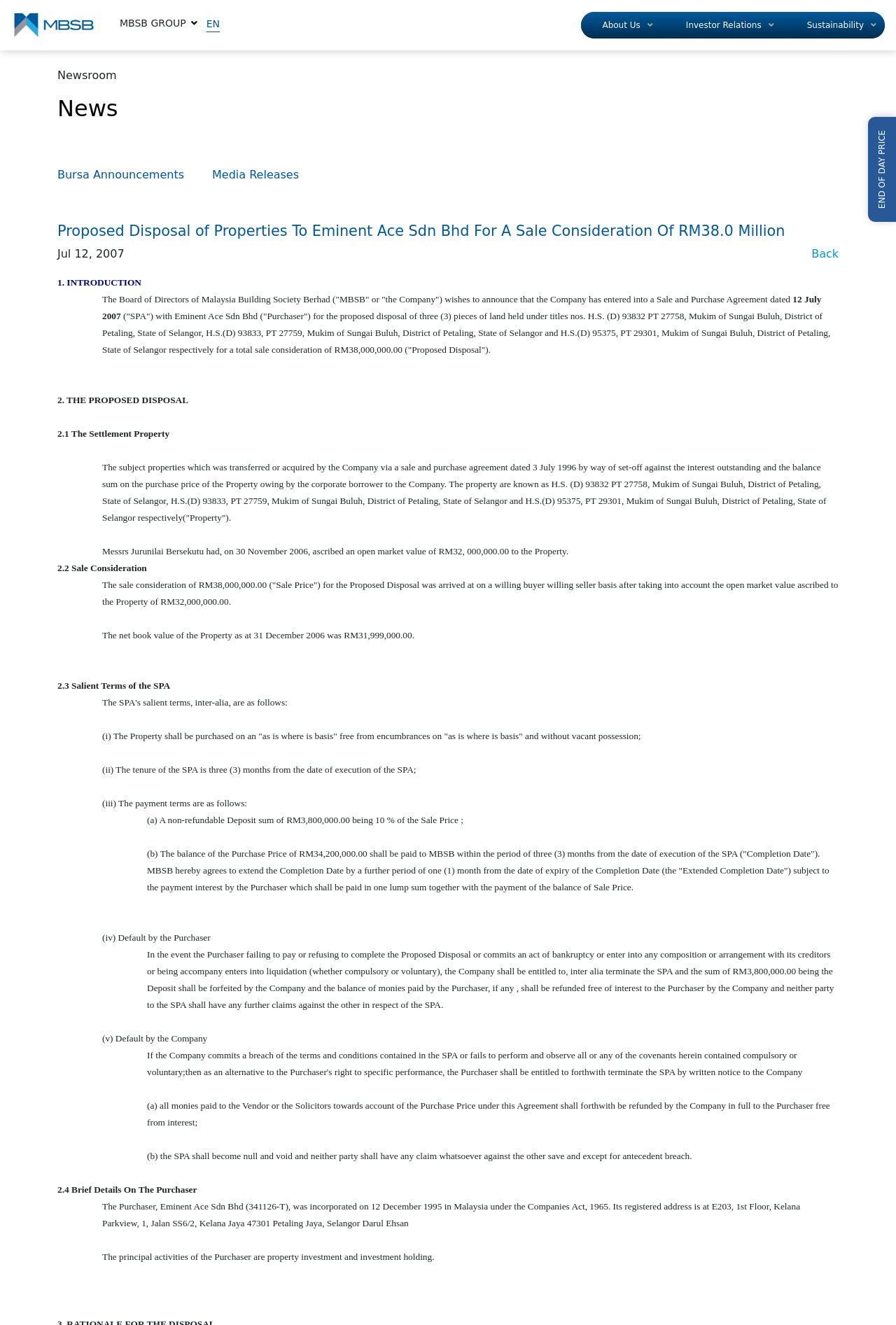Locate the UI element described by Media Releases in the provided webpage screenshot. Return the bounding box coordinates in the format (top-left x, top-left y, bottom-right x, bottom-right y), ensuring all values are between 0 and 1.

[0.237, 0.122, 0.334, 0.143]